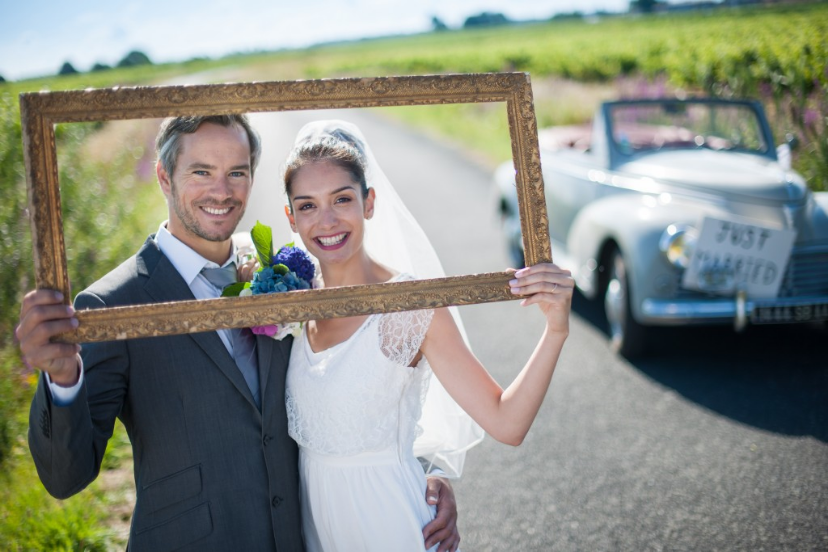Respond to the question with just a single word or phrase: 
What is written on the sign on the classic car?

Just Married